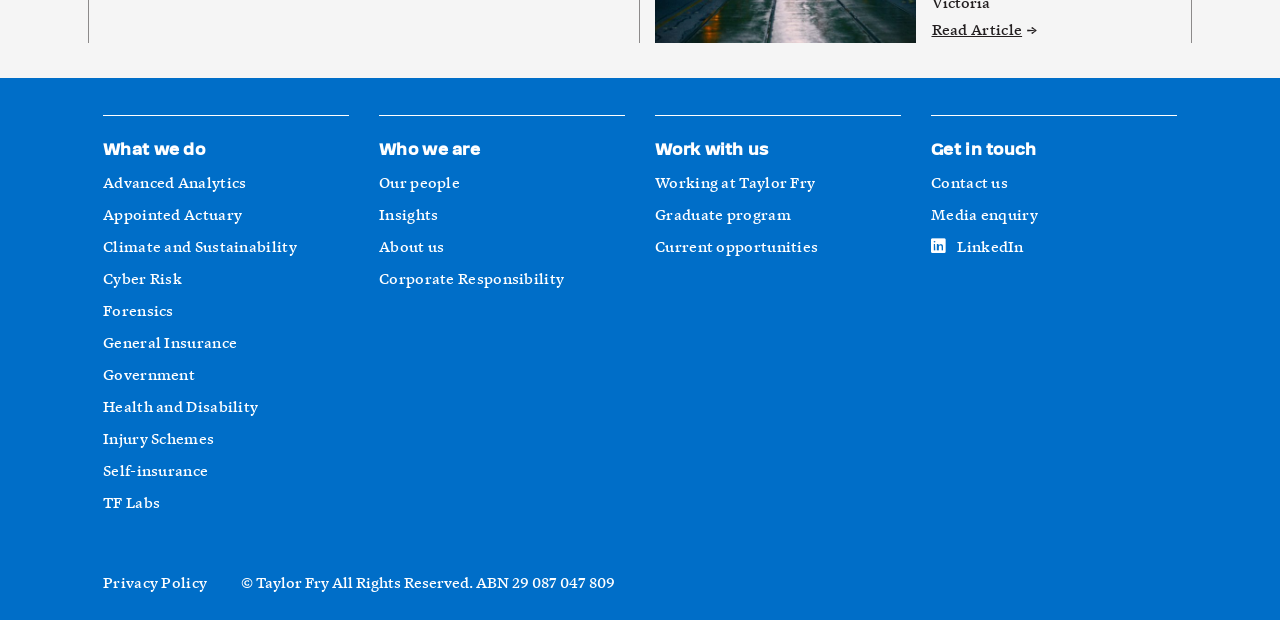What is the company name?
Look at the image and answer with only one word or phrase.

Taylor Fry